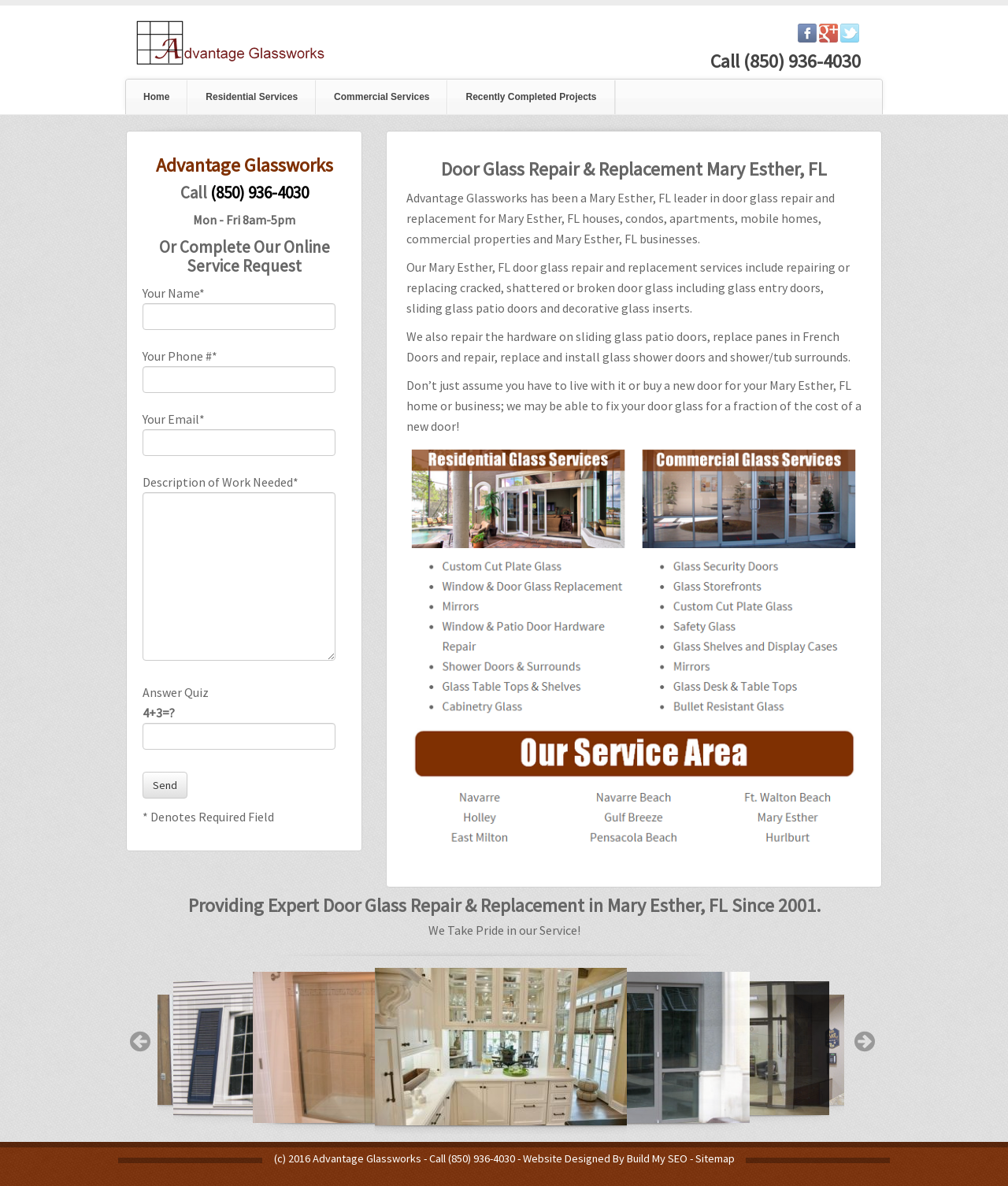Please find and report the bounding box coordinates of the element to click in order to perform the following action: "View Residential Services". The coordinates should be expressed as four float numbers between 0 and 1, in the format [left, top, right, bottom].

[0.187, 0.067, 0.313, 0.096]